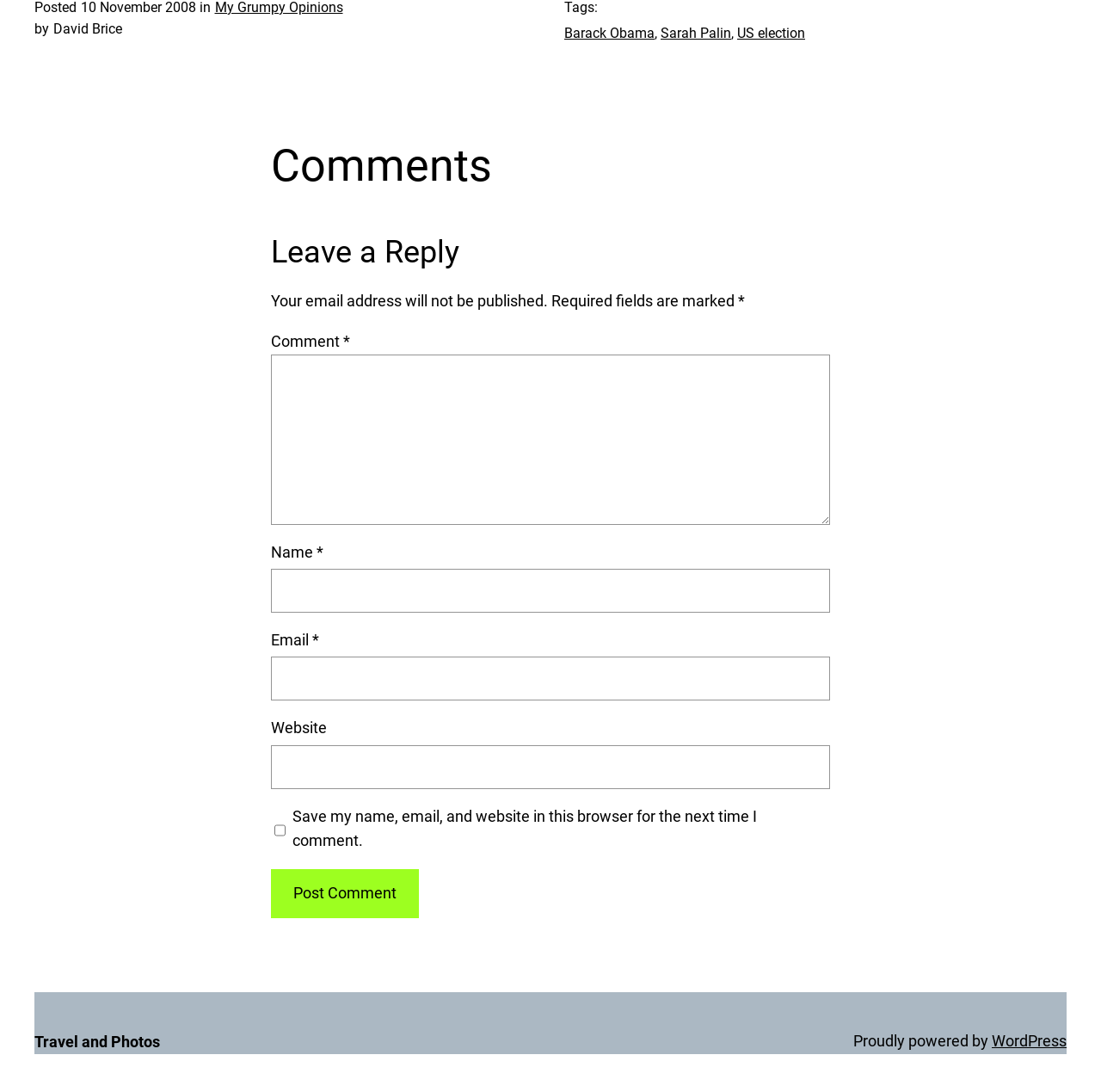Please determine the bounding box coordinates of the clickable area required to carry out the following instruction: "Click on the Post Comment button". The coordinates must be four float numbers between 0 and 1, represented as [left, top, right, bottom].

[0.246, 0.796, 0.38, 0.841]